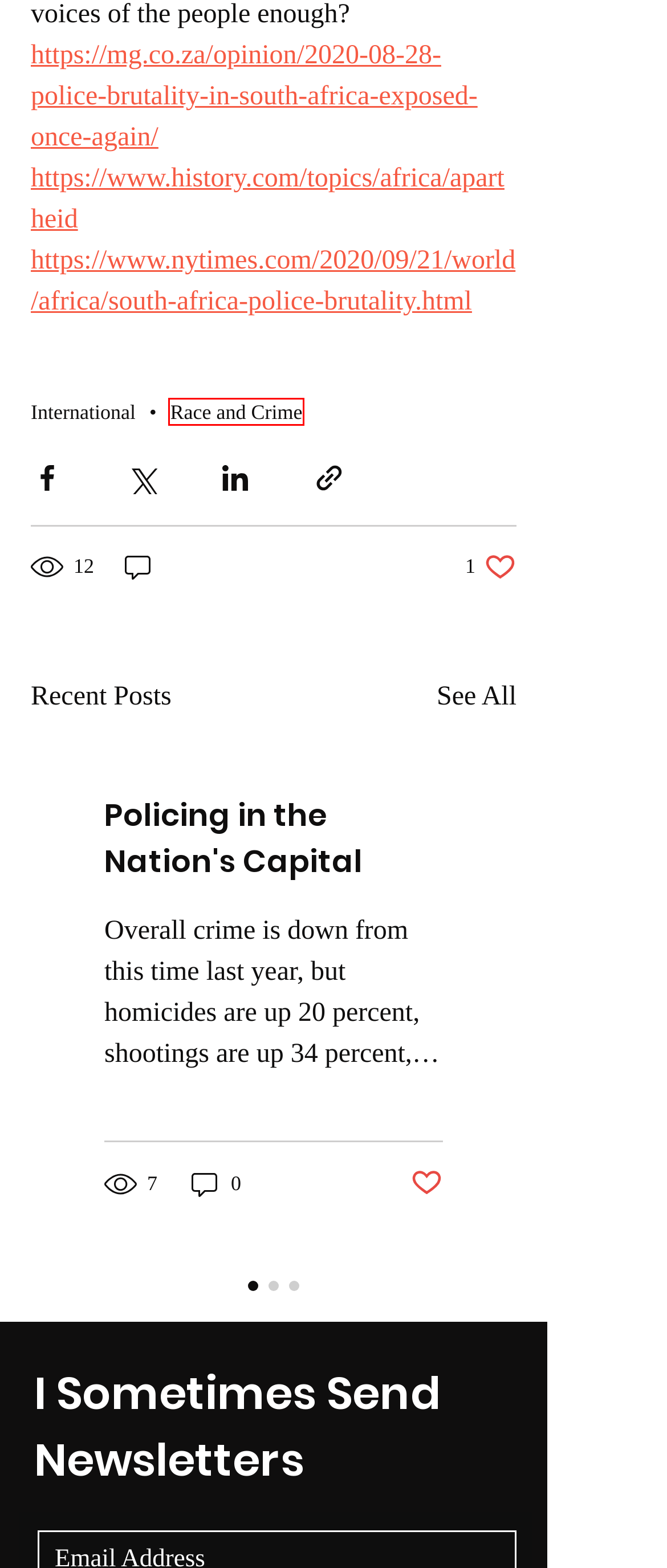You have a screenshot of a webpage with a red bounding box around an element. Select the webpage description that best matches the new webpage after clicking the element within the red bounding box. Here are the descriptions:
A. Breaking Bad: Law Enforcement on Television
B. Website Builder - Create a Free Website Today | Wix.com
C. International
D. Policing in the Nation's Capital
E. Race and Crime
F. Police brutality in South Africa exposed once again – The Mail & Guardian
G. Home | Student Discourse
H. Blog | Student Discourse

E